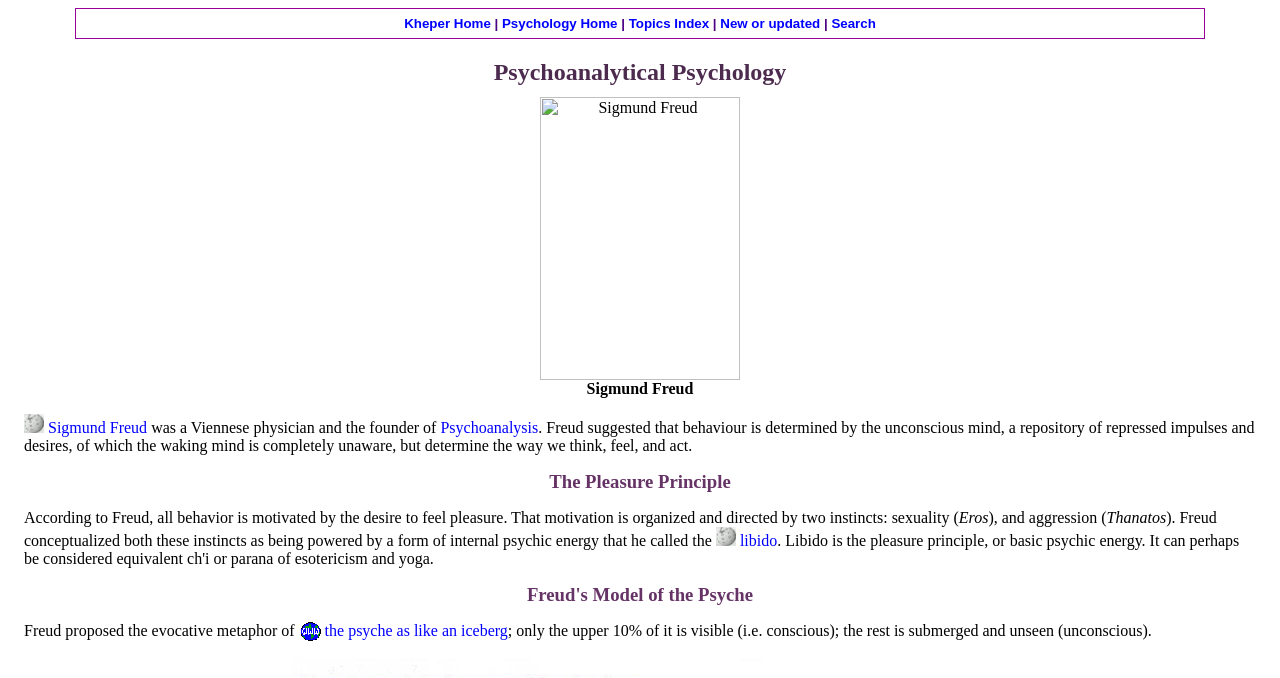Look at the image and write a detailed answer to the question: 
What is the percentage of the psyche that is visible?

The answer can be found in the text description under the heading 'Freud's Model of the Psyche' which states 'only the upper 10% of it is visible (i.e. conscious); the rest is submerged and unseen (unconscious)'.